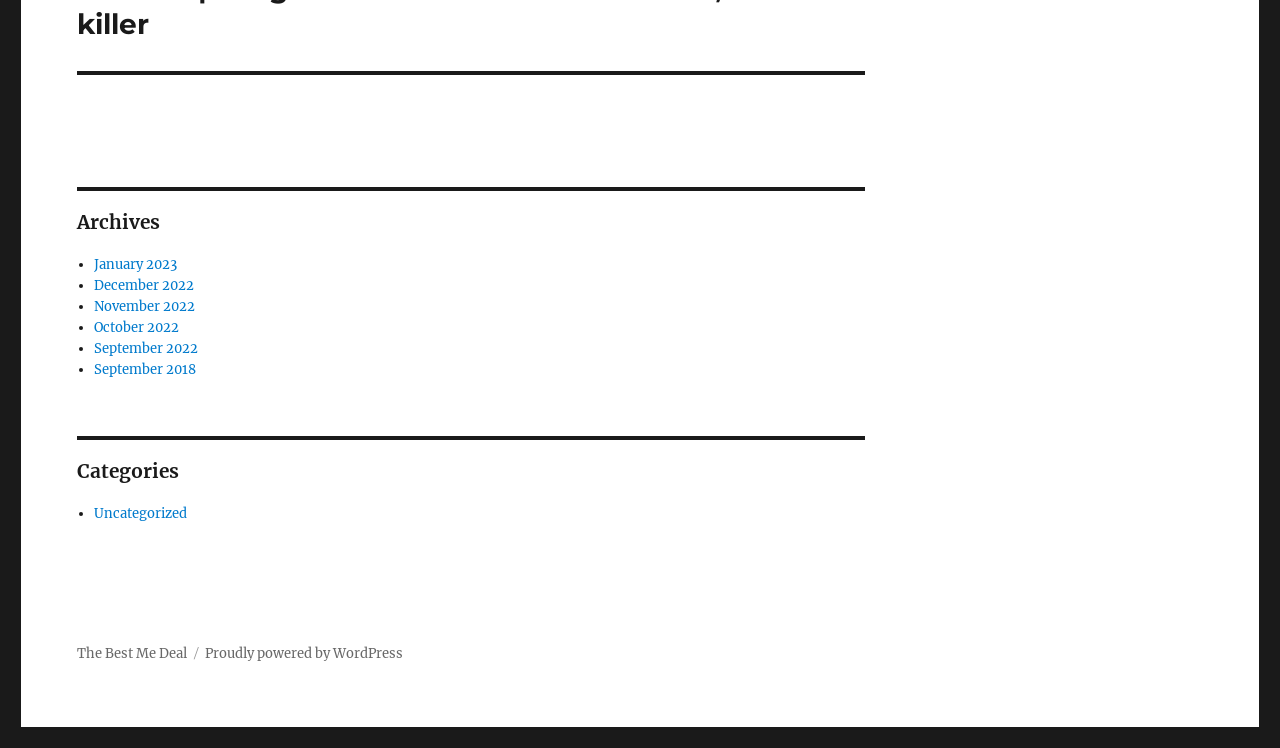What is the name of the website's content management system?
Please respond to the question thoroughly and include all relevant details.

I looked at the bottom of the webpage and found a link that says 'Proudly powered by WordPress'. This suggests that the website's content management system is WordPress.